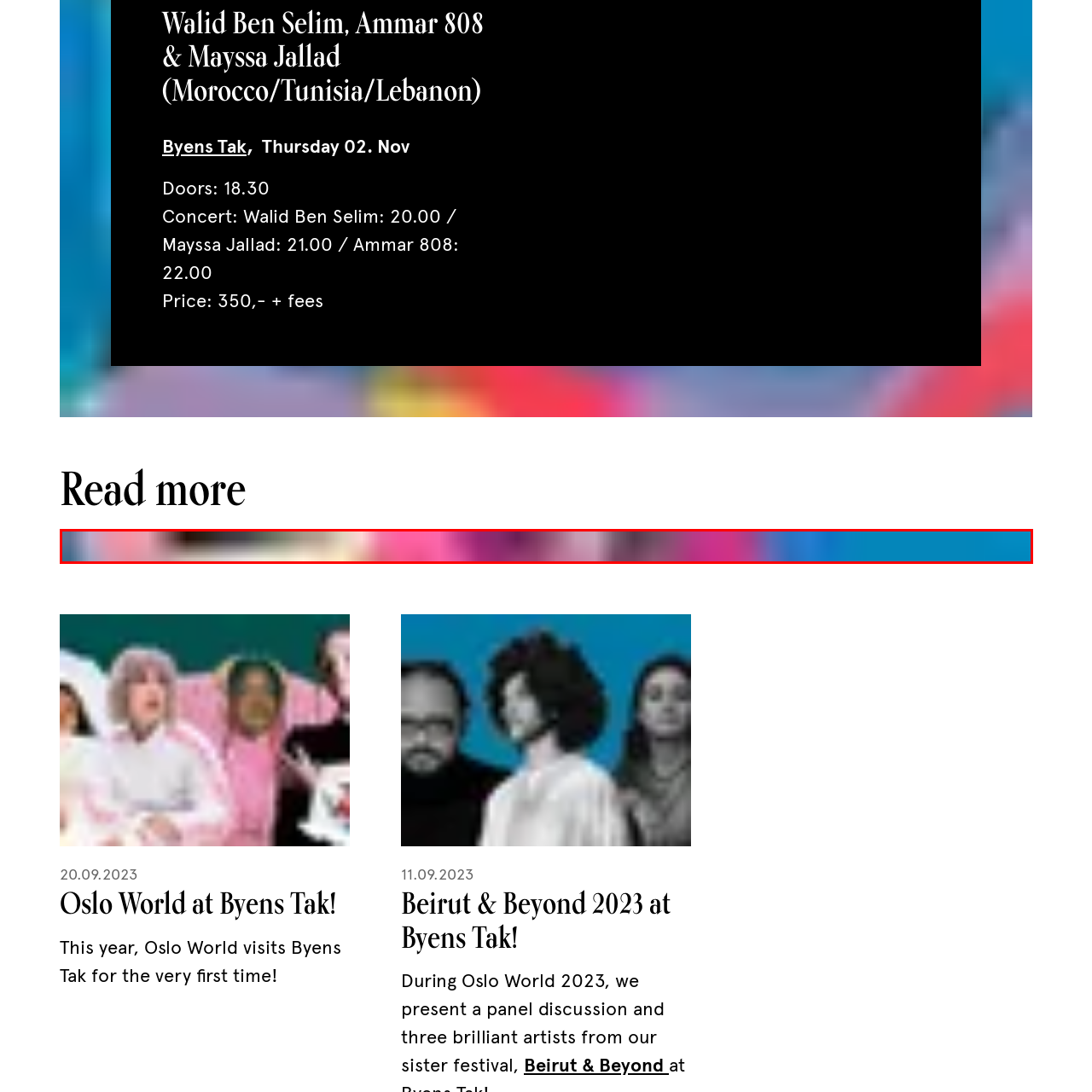What themes does the artwork reflect?
Observe the image inside the red bounding box and give a concise answer using a single word or phrase.

Diversity and cultural exchange